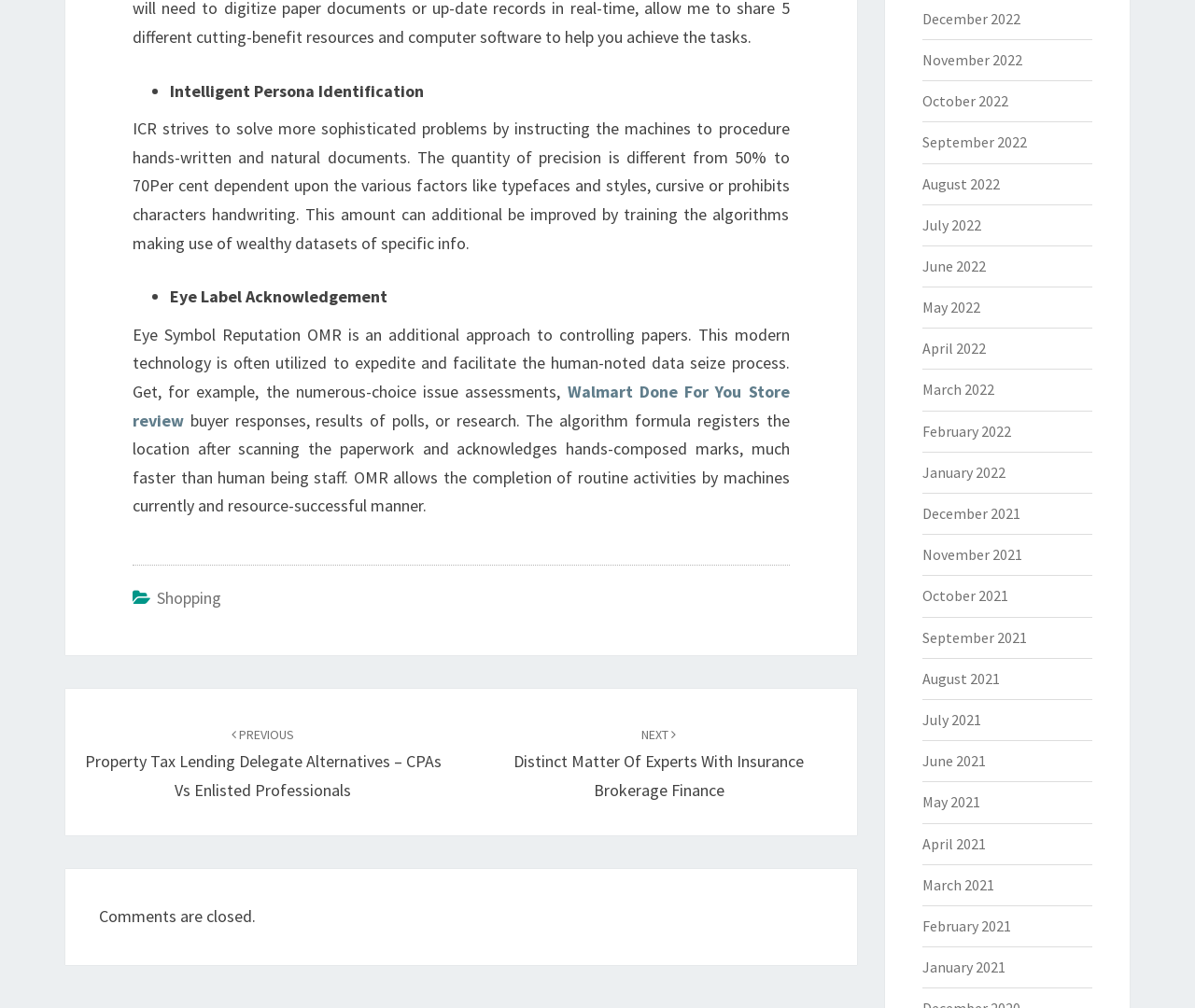Locate the bounding box coordinates of the area to click to fulfill this instruction: "View 'December 2022' archives". The bounding box should be presented as four float numbers between 0 and 1, in the order [left, top, right, bottom].

[0.771, 0.009, 0.854, 0.028]